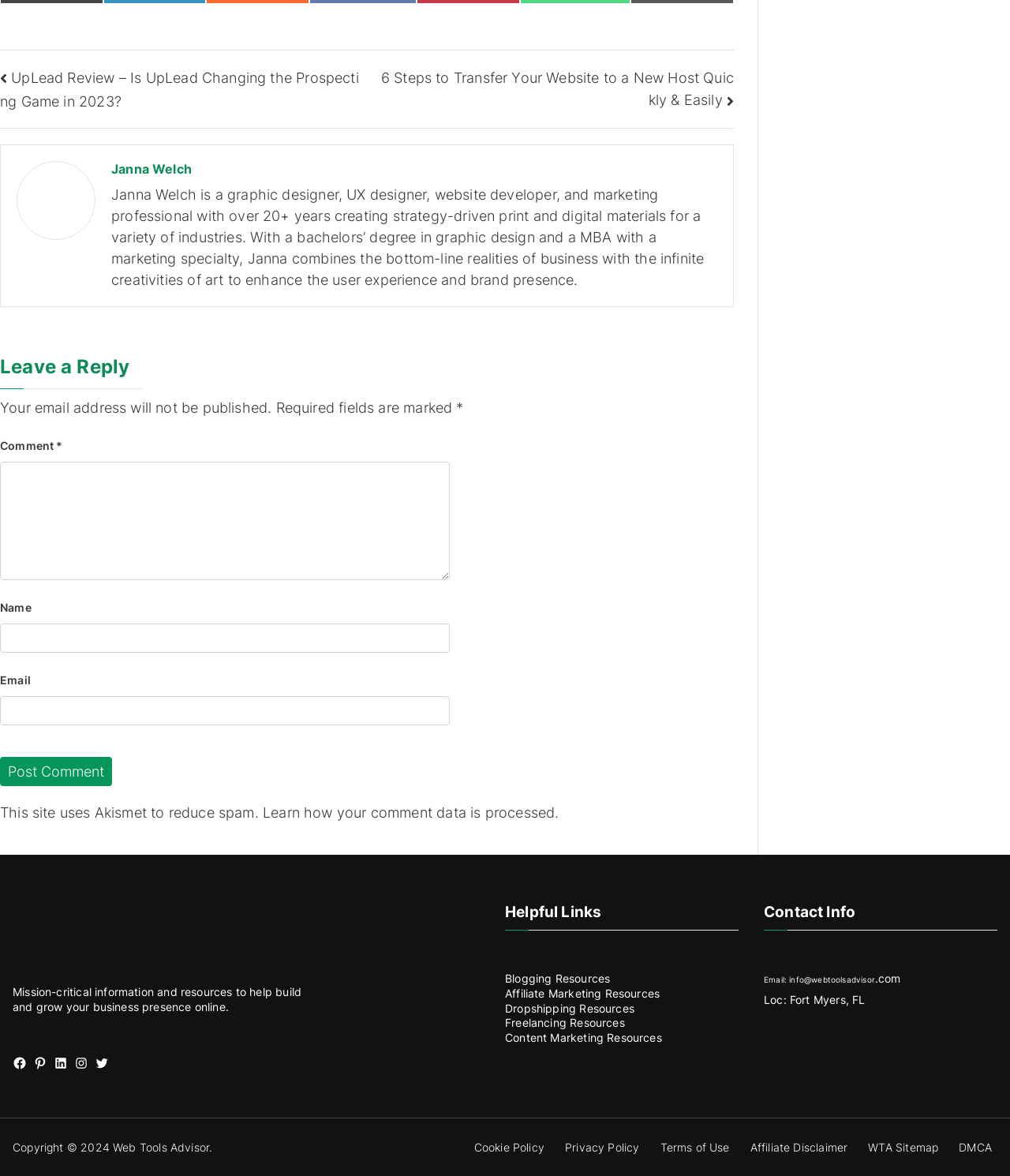Based on the element description parent_node: Name name="author", identify the bounding box coordinates for the UI element. The coordinates should be in the format (top-left x, top-left y, bottom-right x, bottom-right y) and within the 0 to 1 range.

[0.0, 0.53, 0.445, 0.555]